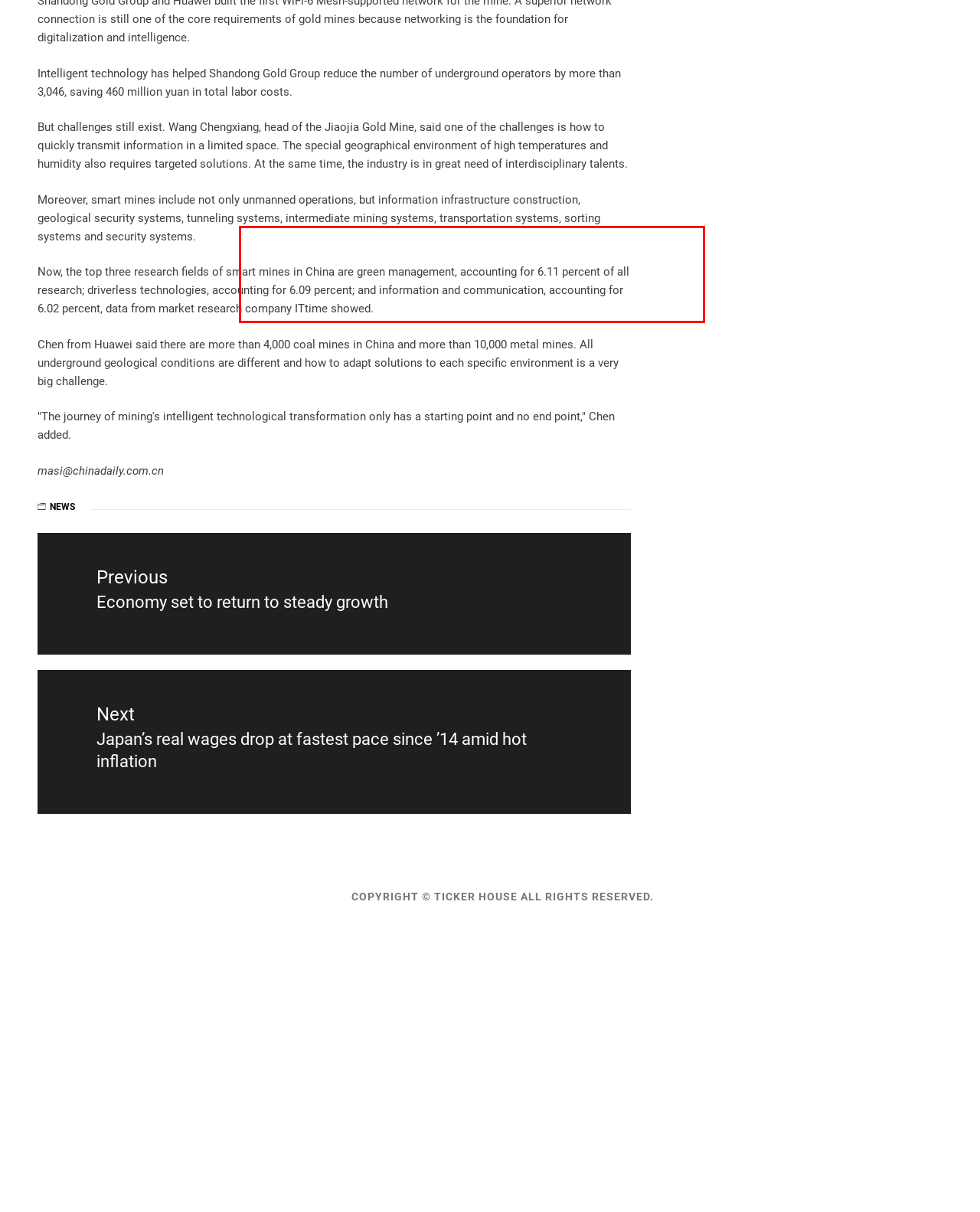Analyze the screenshot of a webpage where a red rectangle is bounding a UI element. Extract and generate the text content within this red bounding box.

Meanwhile, the deep shaft of the Jiaojia Gold Mine has realized unmanned operation of forklifts. In September 2022, Shandong Gold Group and Huawei built the first WiFi-6 Mesh-supported network for the mine. A superior network connection is still one of the core requirements of gold mines because networking is the foundation for digitalization and intelligence.